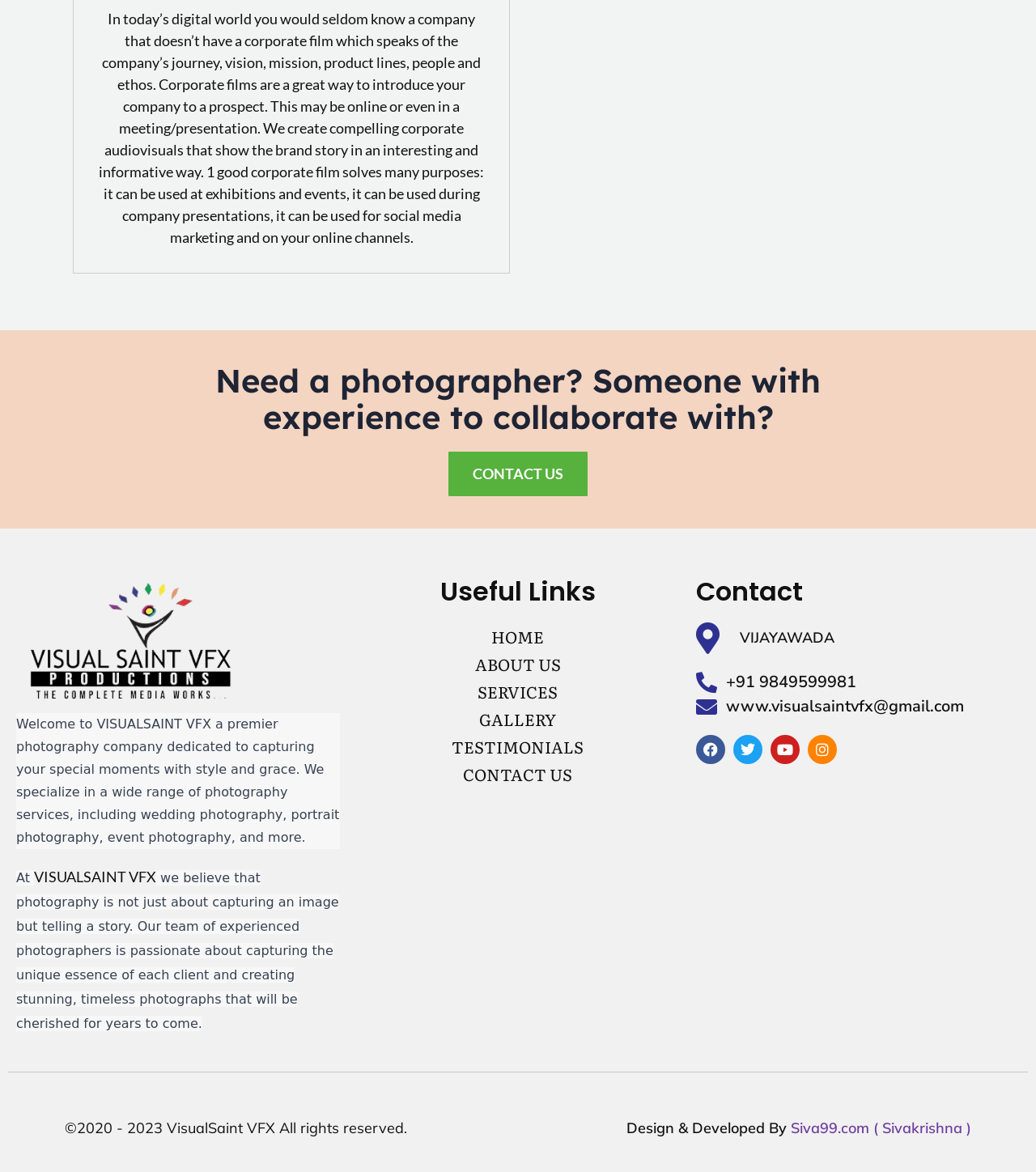Find the bounding box coordinates of the element to click in order to complete the given instruction: "Check TESTIMONIALS."

[0.344, 0.625, 0.656, 0.648]